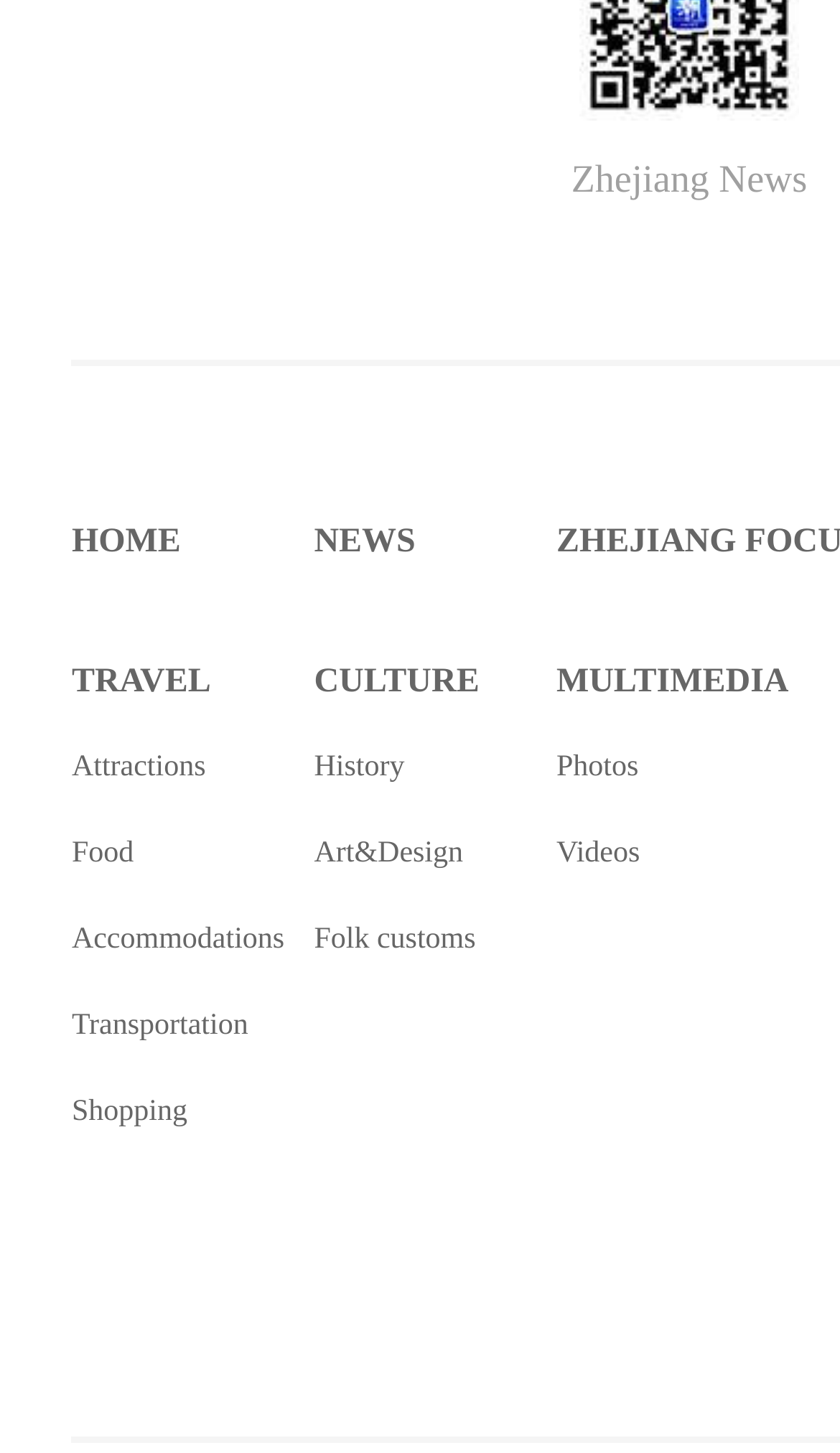What is the last link in the NEWS section?
Please give a detailed answer to the question using the information shown in the image.

I look at the links in the NEWS section and find that the last link is Folk customs, which is located at the bottom of the section.